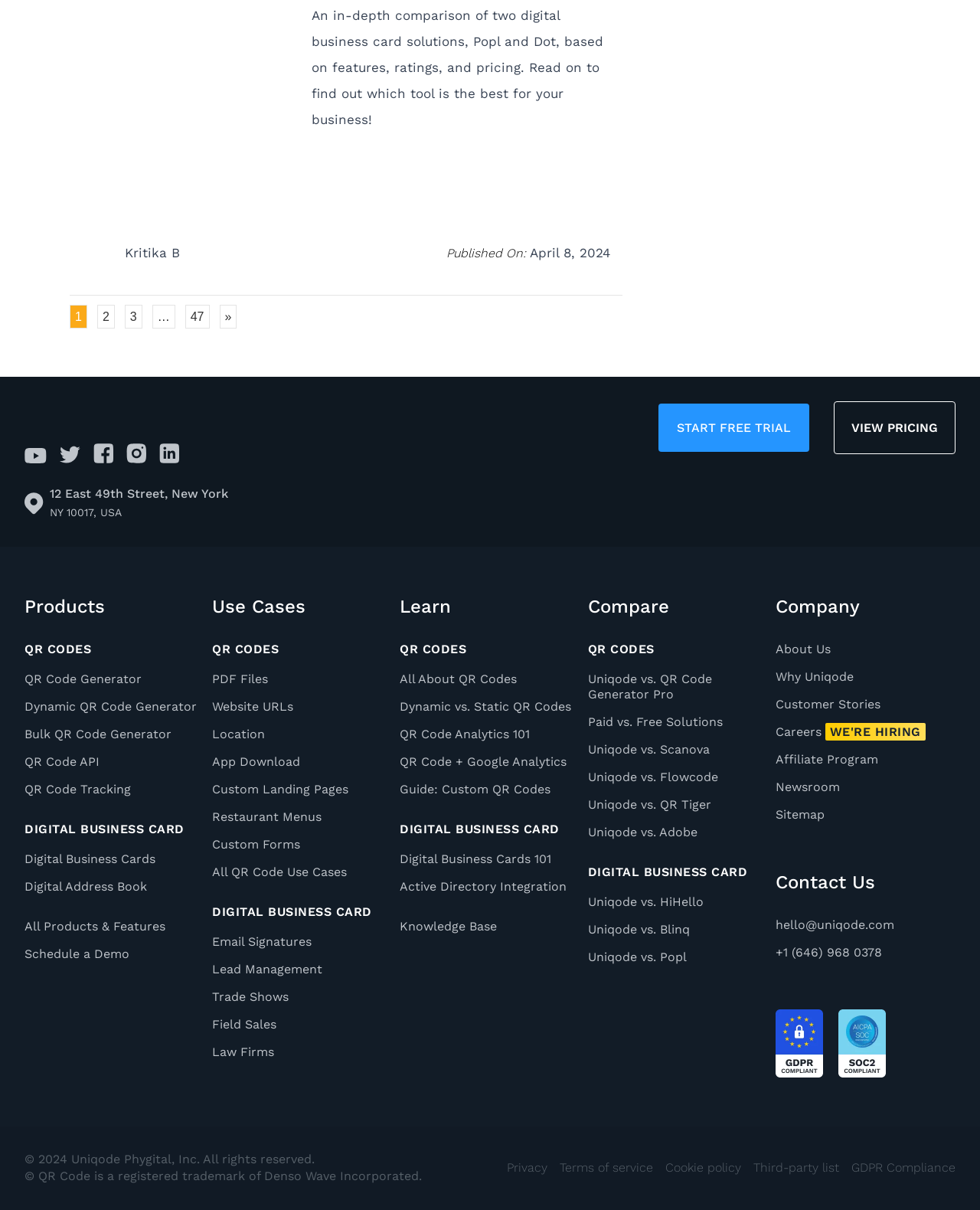What is the purpose of the 'START FREE TRIAL' button?
Offer a detailed and full explanation in response to the question.

The 'START FREE TRIAL' button is a call-to-action element that suggests the user to start a free trial of a product or service, likely related to digital business cards or QR codes, based on the context of the webpage.